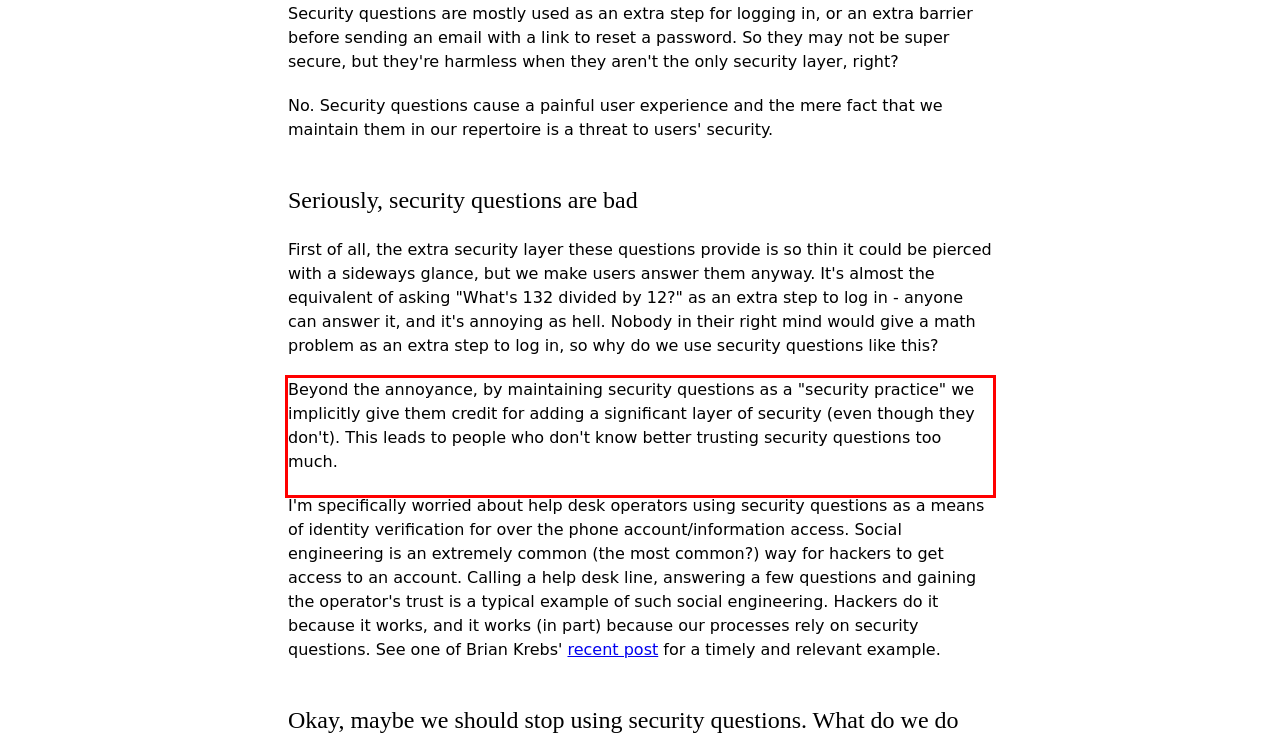You have a screenshot of a webpage where a UI element is enclosed in a red rectangle. Perform OCR to capture the text inside this red rectangle.

Beyond the annoyance, by maintaining security questions as a "security practice" we implicitly give them credit for adding a significant layer of security (even though they don't). This leads to people who don't know better trusting security questions too much.